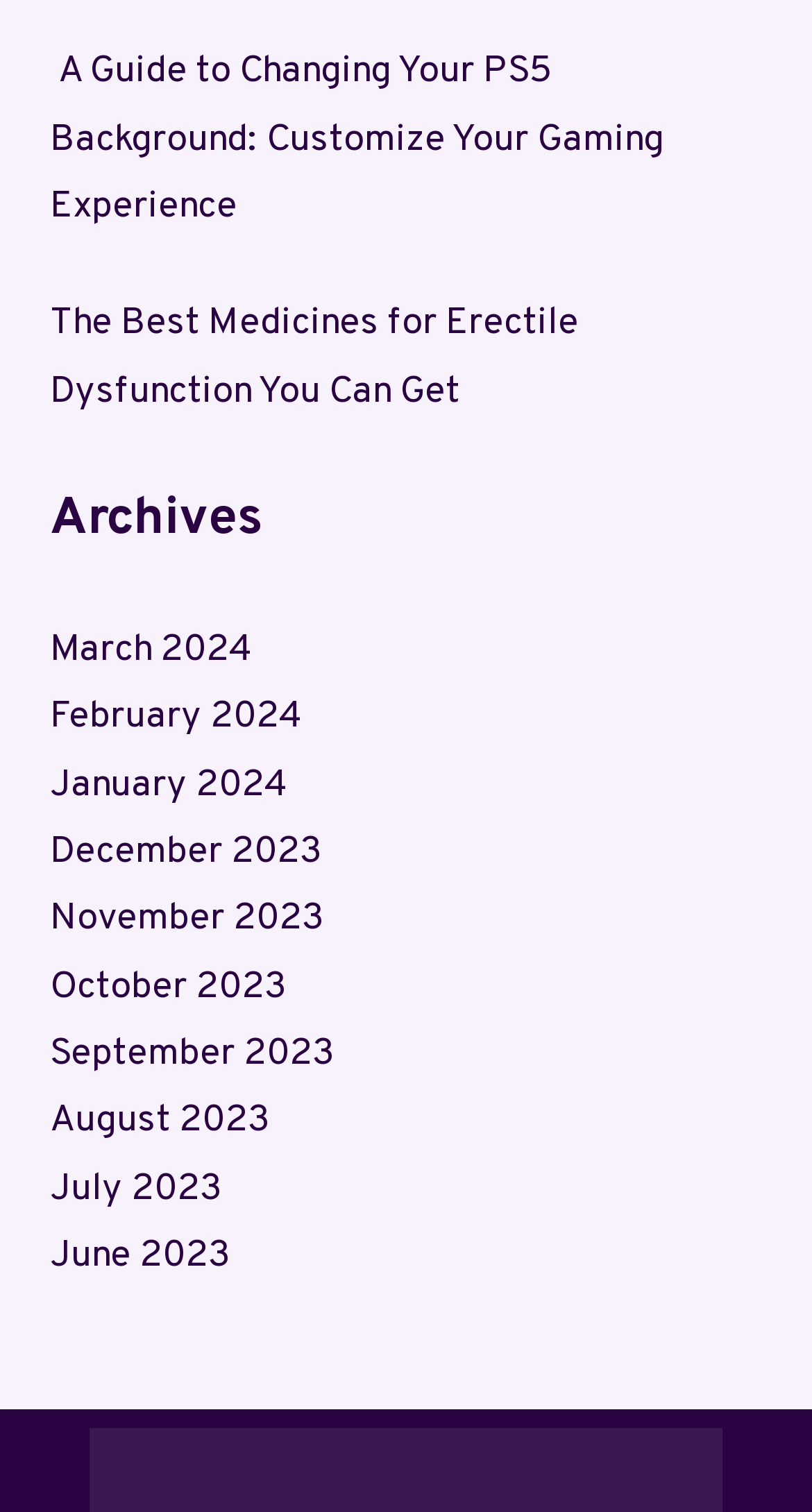Answer the question below using just one word or a short phrase: 
How many archive links are there?

9